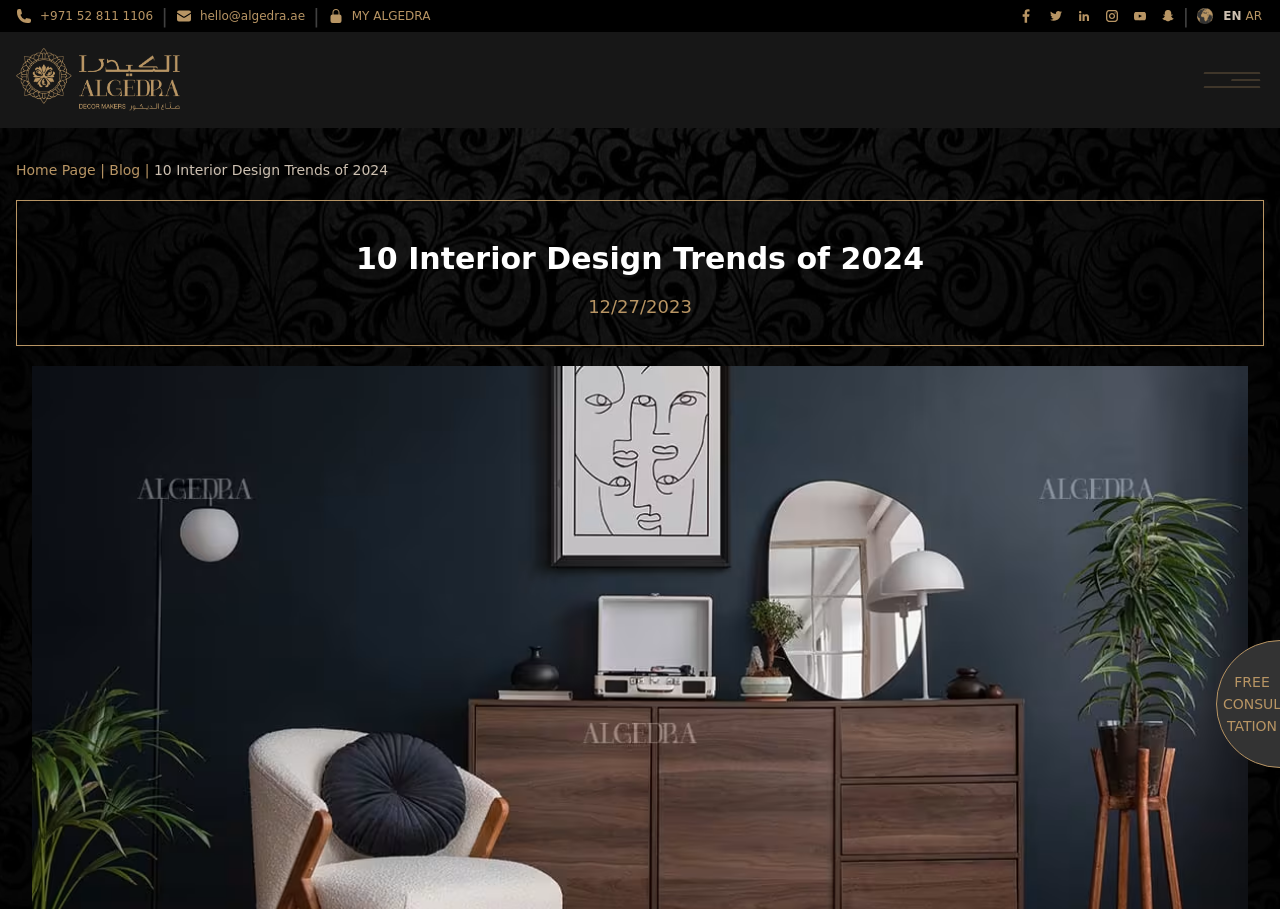Could you provide the bounding box coordinates for the portion of the screen to click to complete this instruction: "Switch to English language"?

[0.956, 0.01, 0.97, 0.025]